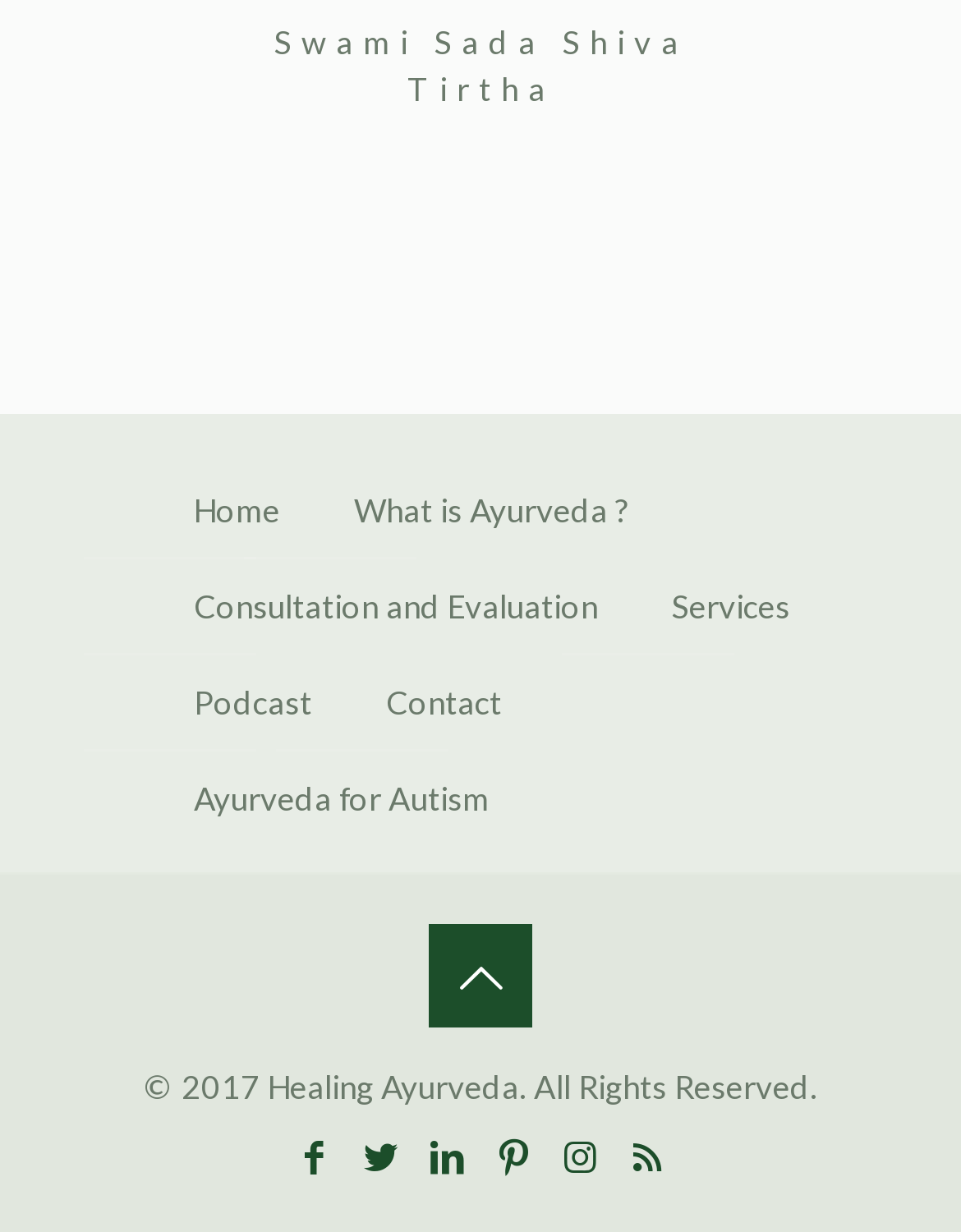Find the bounding box coordinates for the UI element whose description is: "What is Ayurveda ?". The coordinates should be four float numbers between 0 and 1, in the format [left, top, right, bottom].

[0.329, 0.376, 0.694, 0.454]